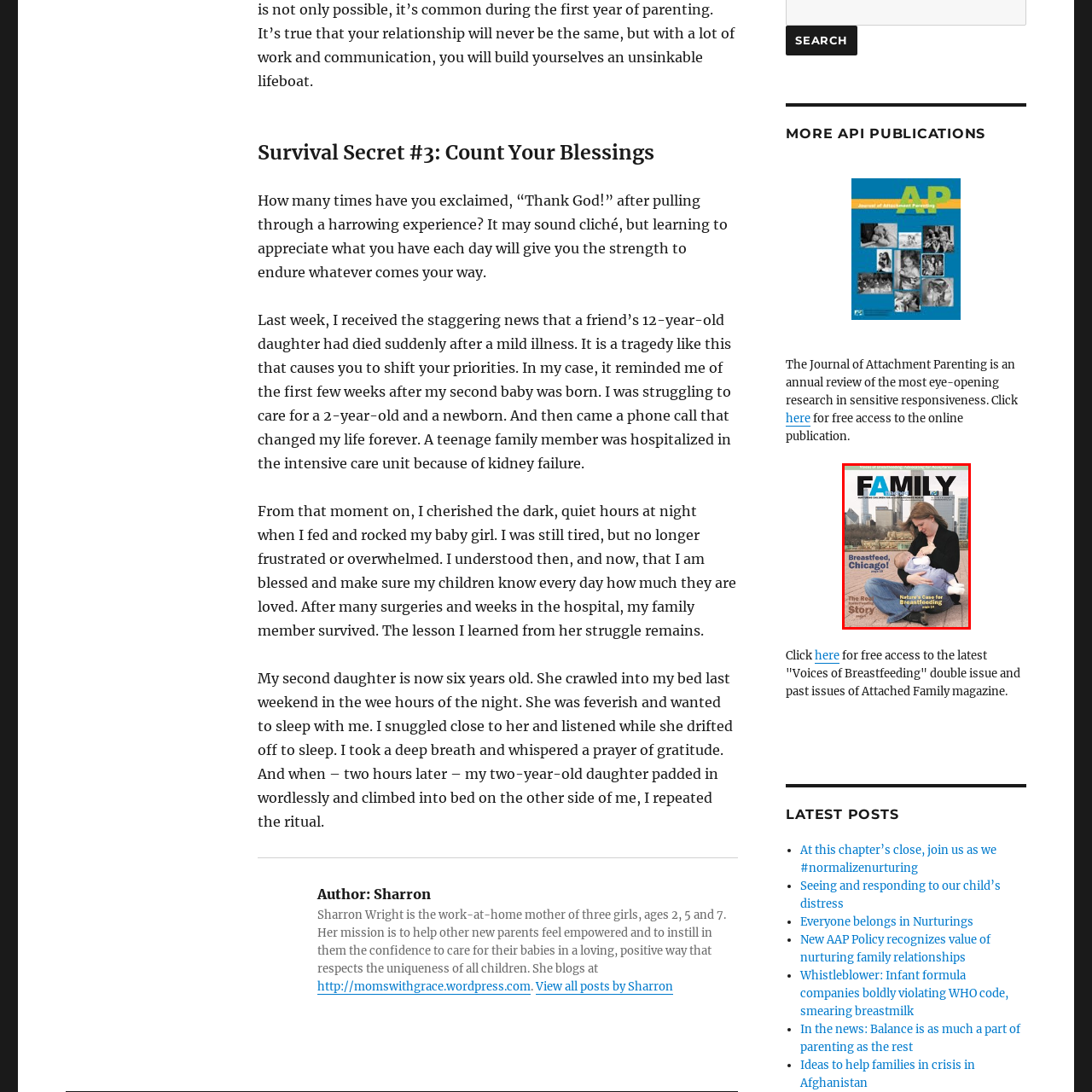What is the city suggested in the background?
Consider the portion of the image within the red bounding box and answer the question as detailed as possible, referencing the visible details.

The cityscape in the background suggests an urban environment, and the headline 'Breastfeed, Chicago!' prominently displayed indicates that the city is likely Chicago.